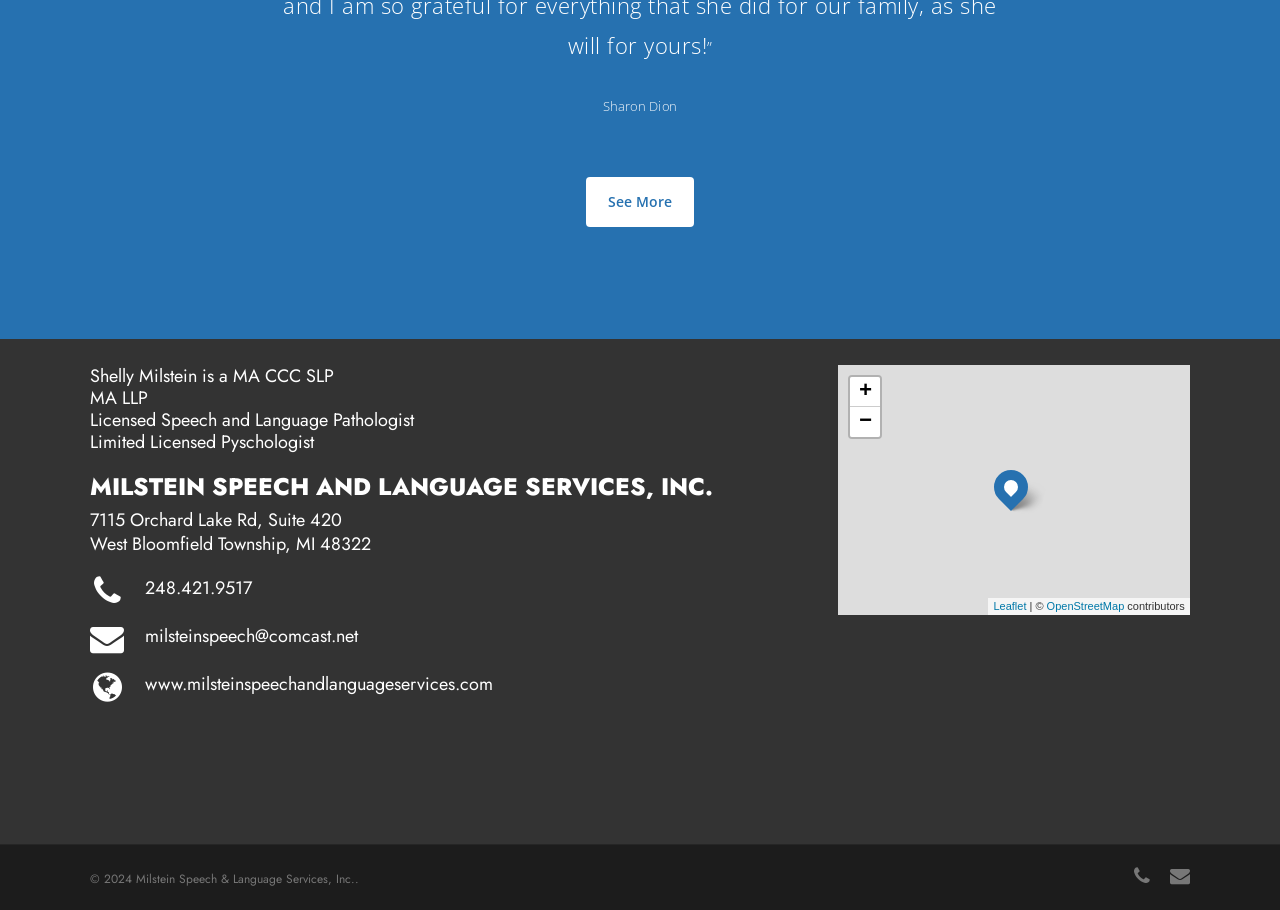Give a concise answer using one word or a phrase to the following question:
What is the purpose of the buttons with '+' and '-' signs?

Zoom in and out